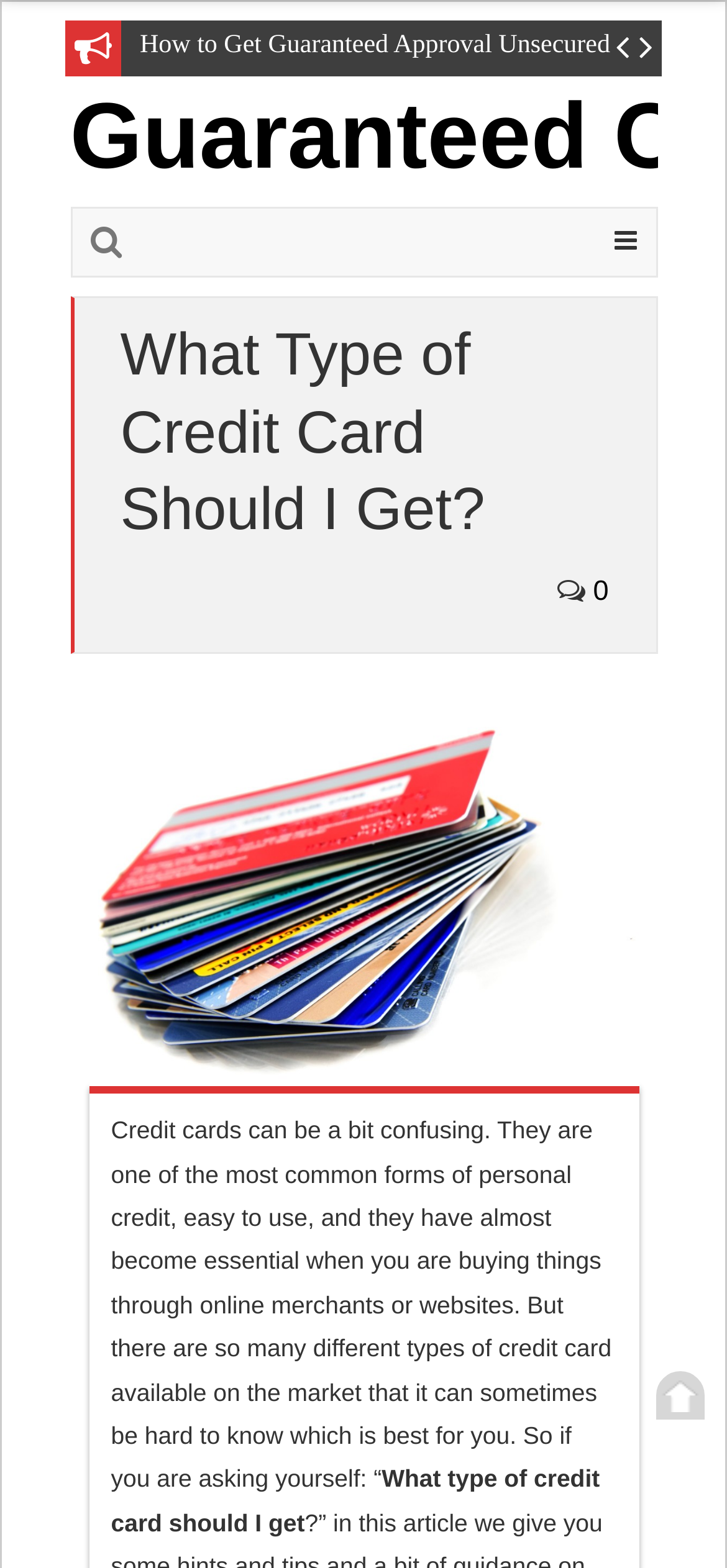Describe all the key features and sections of the webpage thoroughly.

The webpage is about credit cards, specifically focusing on the question "What Type of Credit Card Should I Get?" The top-left section of the page features a navigation menu with links to "Home", "Credit Card Application", and several other credit-related topics. 

Below the navigation menu, there is a prominent heading "Guaranteed Credit Card Approval Online" followed by a button with a search icon and a link with a star icon. 

On the left side of the page, there is a heading "What Type of Credit Card Should I Get?" which is accompanied by an image related to the topic. 

The main content of the page is a paragraph of text that explains how credit cards can be confusing due to the many types available, making it hard to choose the best one. The text also mentions how credit cards have become essential for online purchases. 

At the bottom of the page, there is a link to an article titled "How to Get Guaranteed Approval Unsecured Credit Cards?" and another link with the text "0".